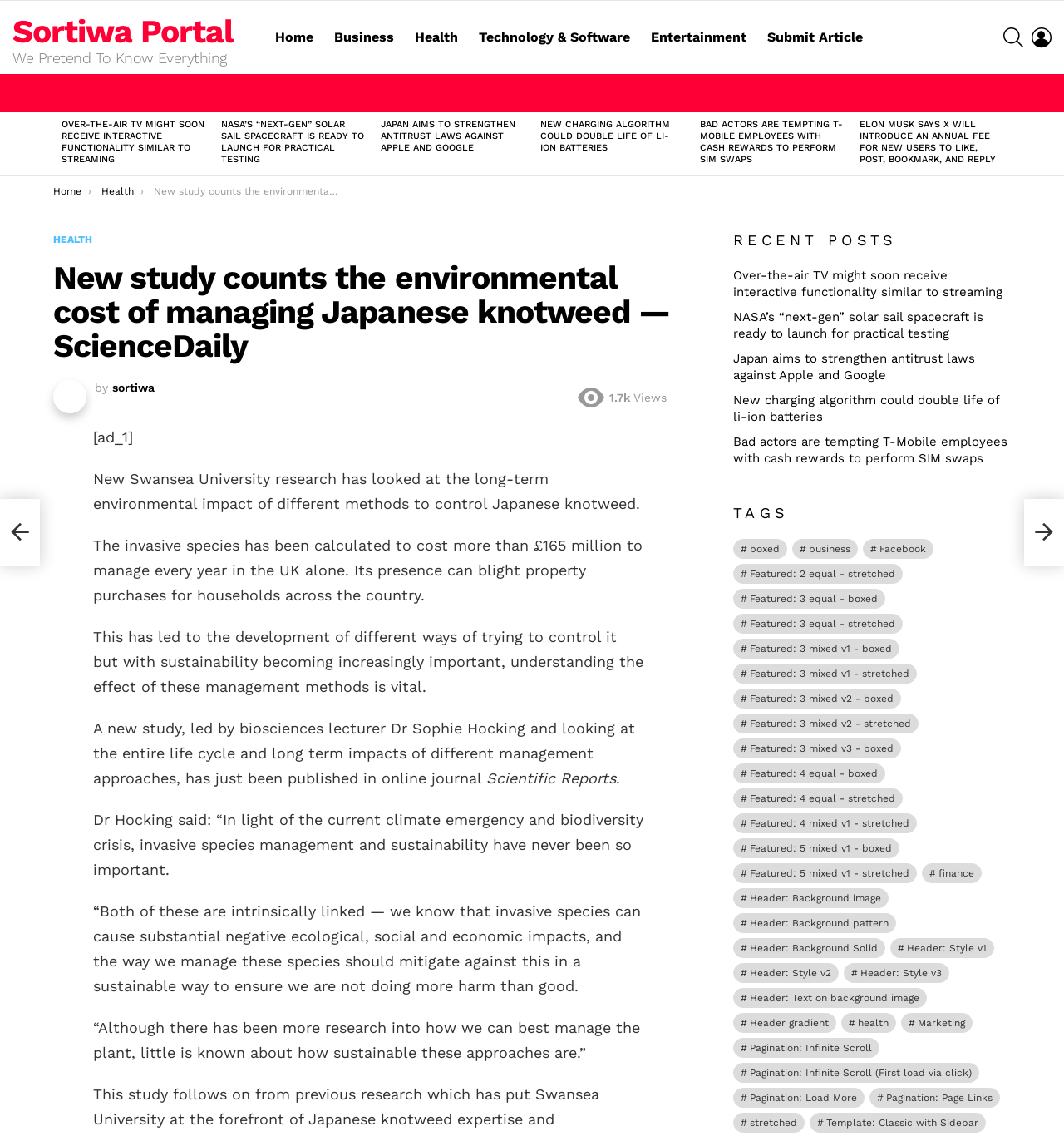Find the bounding box coordinates for the HTML element specified by: "Sortiwa Portal".

[0.012, 0.011, 0.22, 0.044]